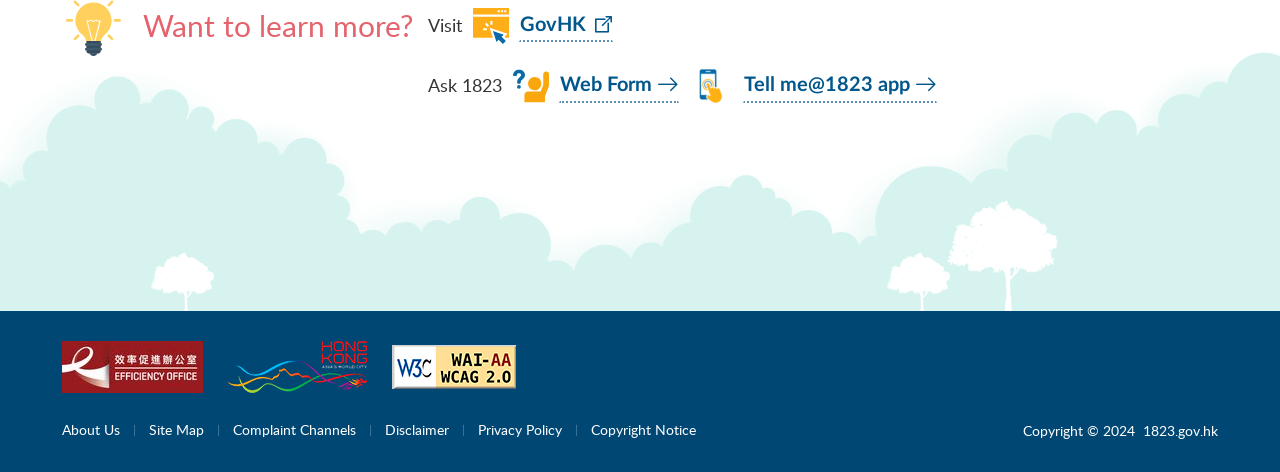Show me the bounding box coordinates of the clickable region to achieve the task as per the instruction: "Go to Efficiency Office".

[0.048, 0.722, 0.159, 0.832]